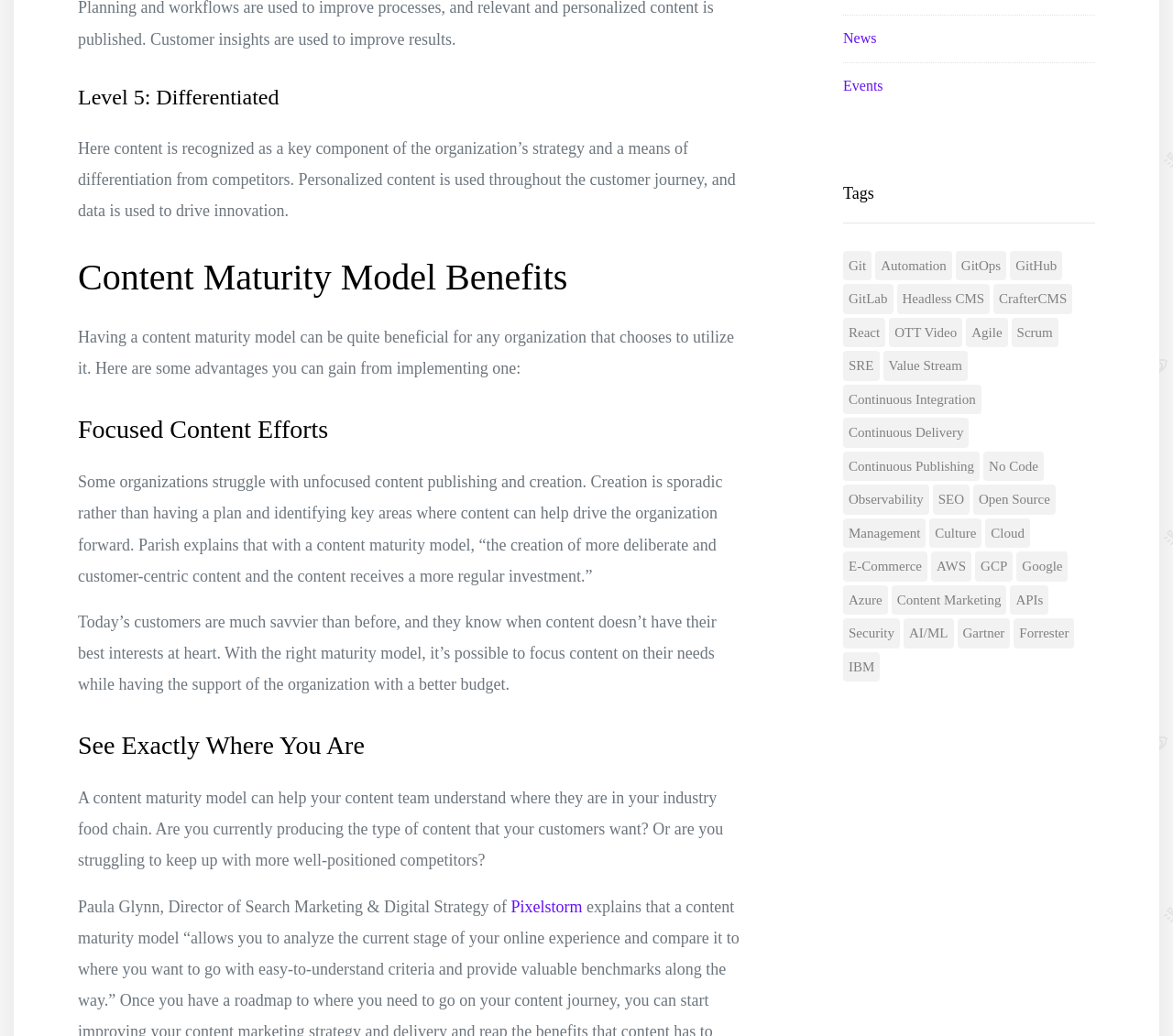From the element description AWS, predict the bounding box coordinates of the UI element. The coordinates must be specified in the format (top-left x, top-left y, bottom-right x, bottom-right y) and should be within the 0 to 1 range.

[0.794, 0.532, 0.828, 0.561]